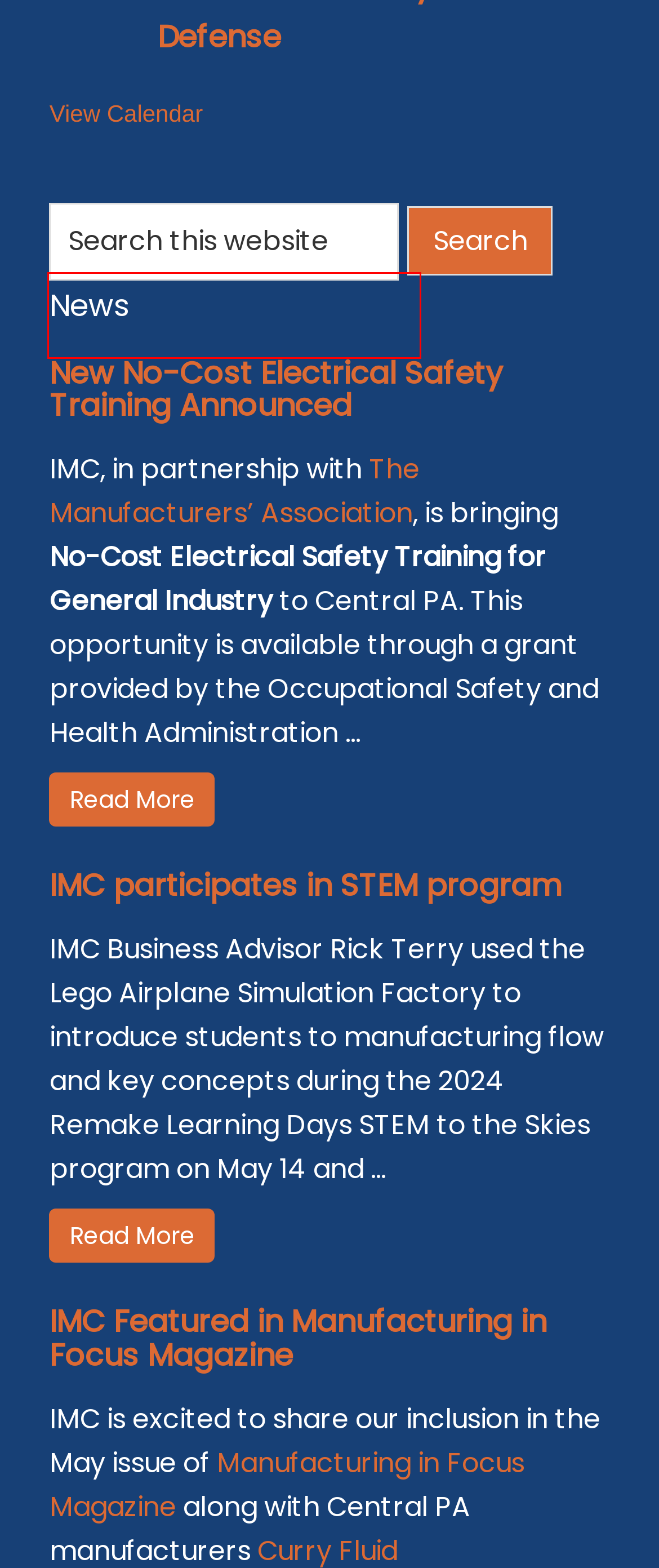A screenshot of a webpage is provided, featuring a red bounding box around a specific UI element. Identify the webpage description that most accurately reflects the new webpage after interacting with the selected element. Here are the candidates:
A. Prysmian Group - Innovative Manufacturers' Center
B. Events from September 19 – September 19
C. IMC - Innovative Manufacturers' Center
D. Marcal Paper | High Quality Paper Towel and Tissue Products
E. Upcoming Events
F. The Manufacturers’ Association
G. Heavy Duty, Hard Tonneau Covers | DiamondBack Covers
H. Suscon Inc. | Plastics for Industry

F